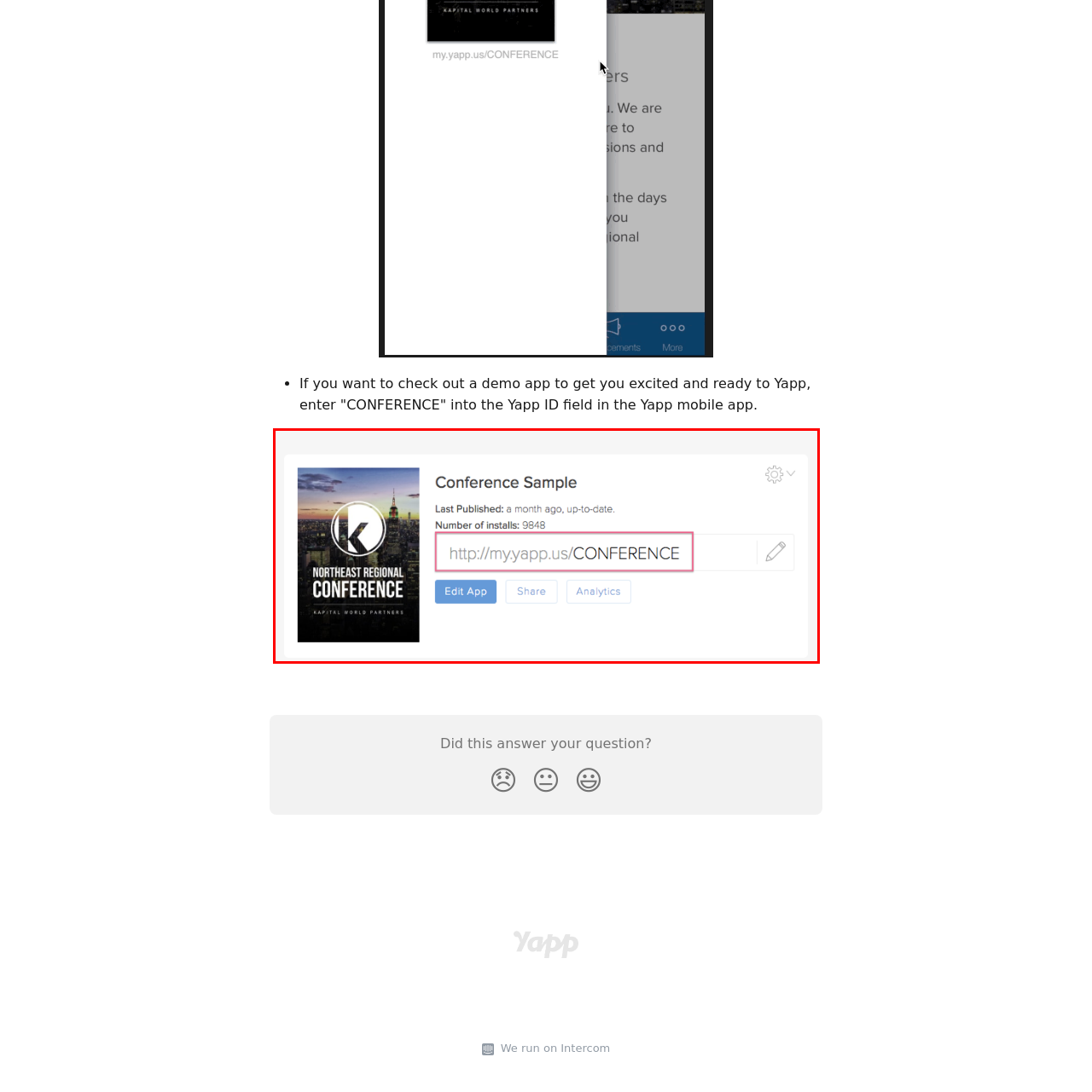Observe the section highlighted in yellow, When was the app last updated? 
Please respond using a single word or phrase.

A month ago